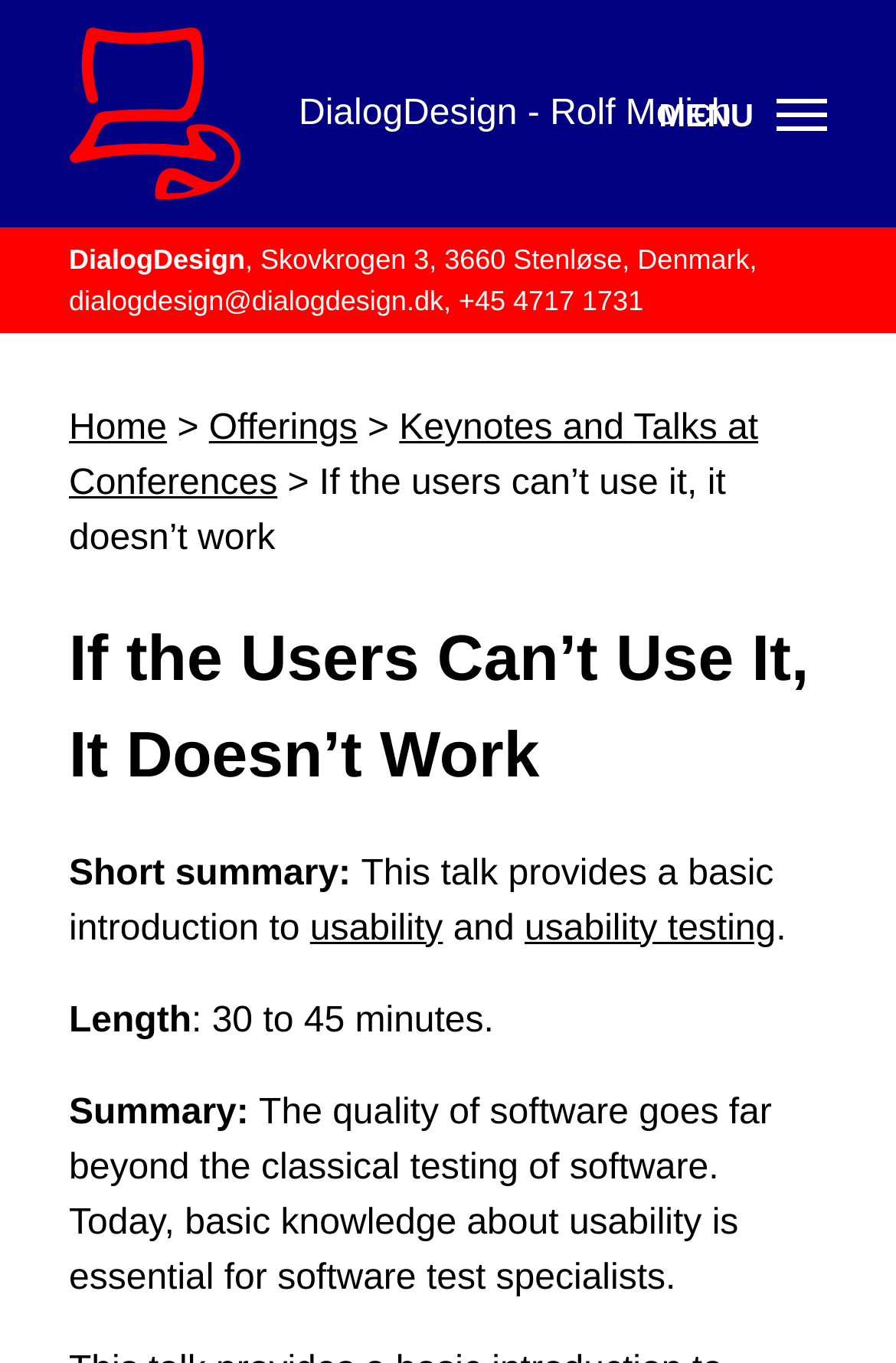Based on the image, please elaborate on the answer to the following question:
What is the phone number?

The phone number can be found in the top-right corner of the webpage, next to the email address, and it is written as '+45 4717 1731'.